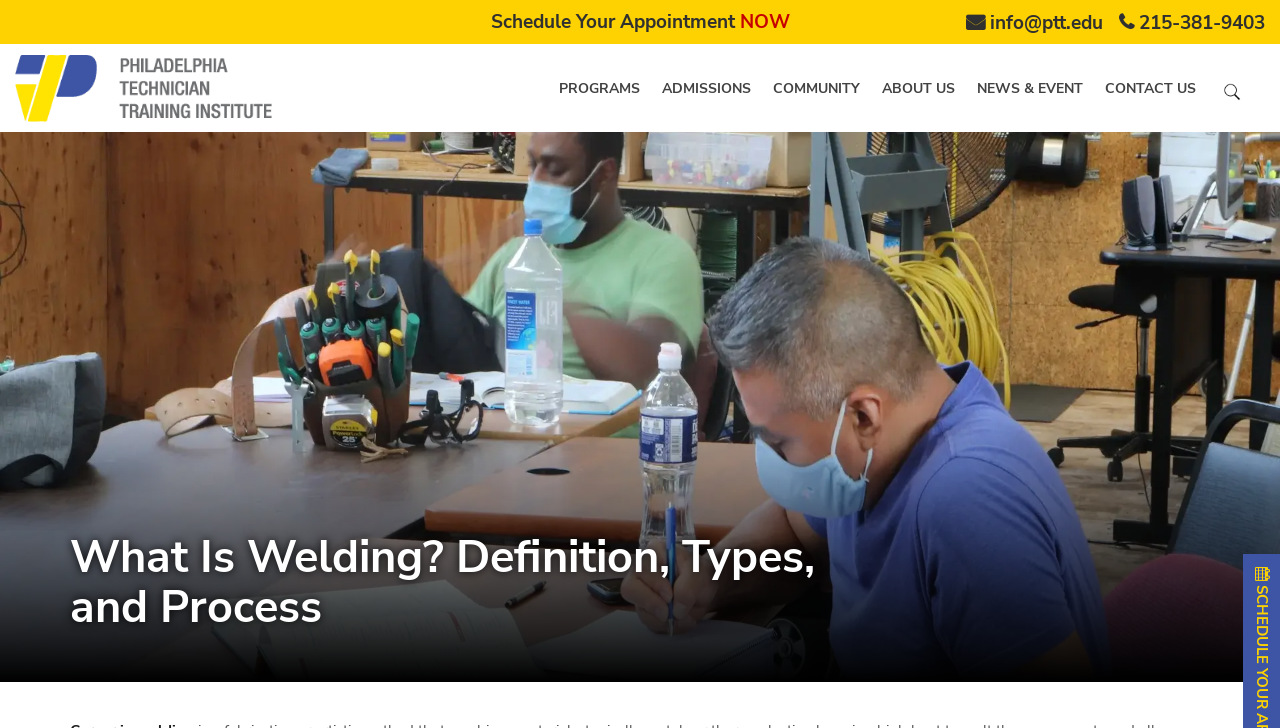What is the topic of the main content?
Based on the screenshot, provide a one-word or short-phrase response.

Welding